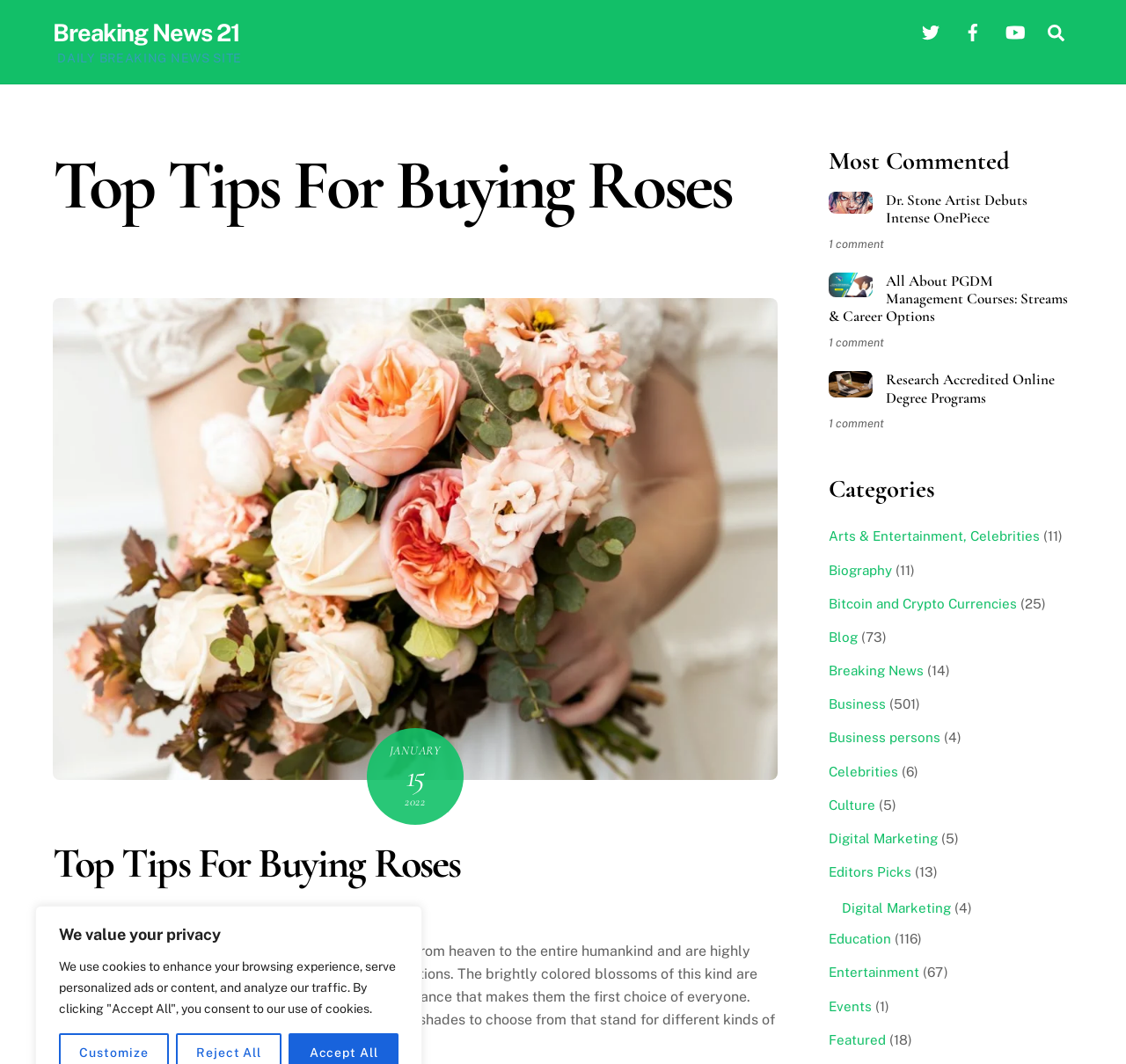Provide a brief response to the question using a single word or phrase: 
What is the category of the article 'Business persons'?

Business